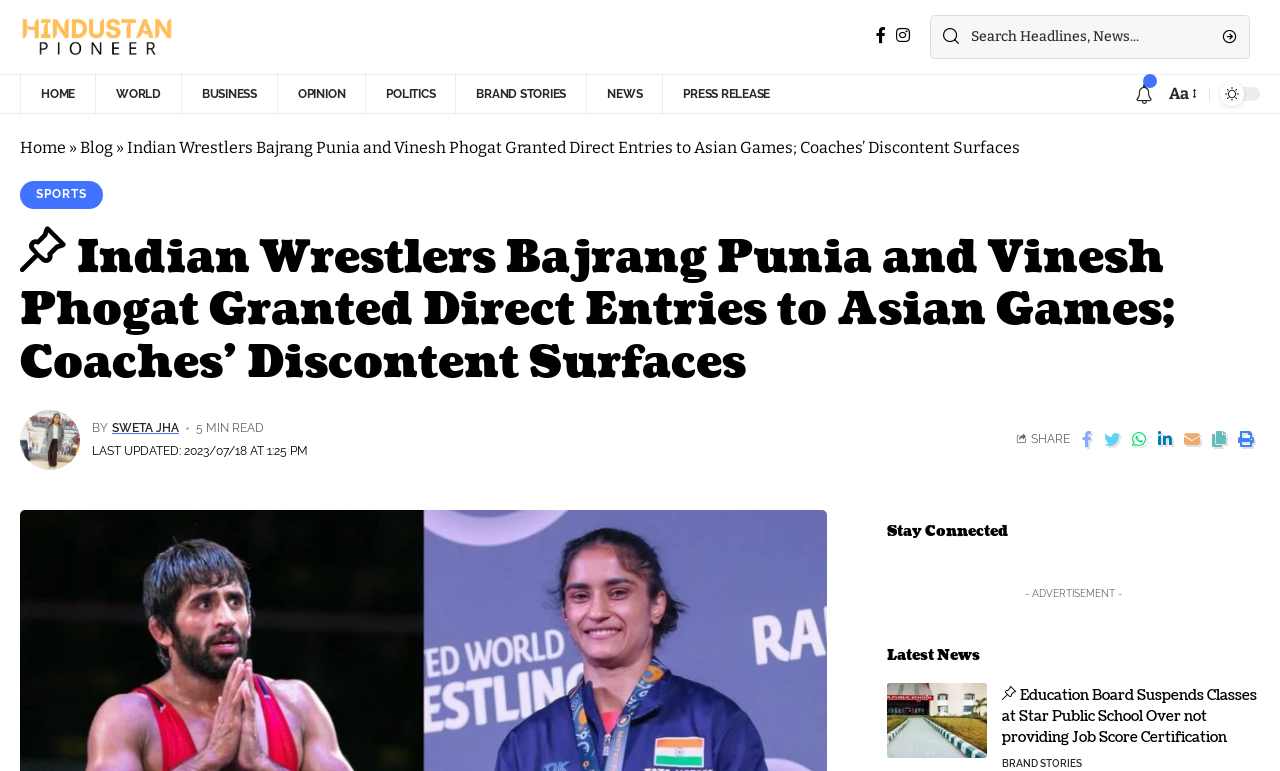Can you show the bounding box coordinates of the region to click on to complete the task described in the instruction: "Search for news"?

[0.759, 0.021, 0.945, 0.075]